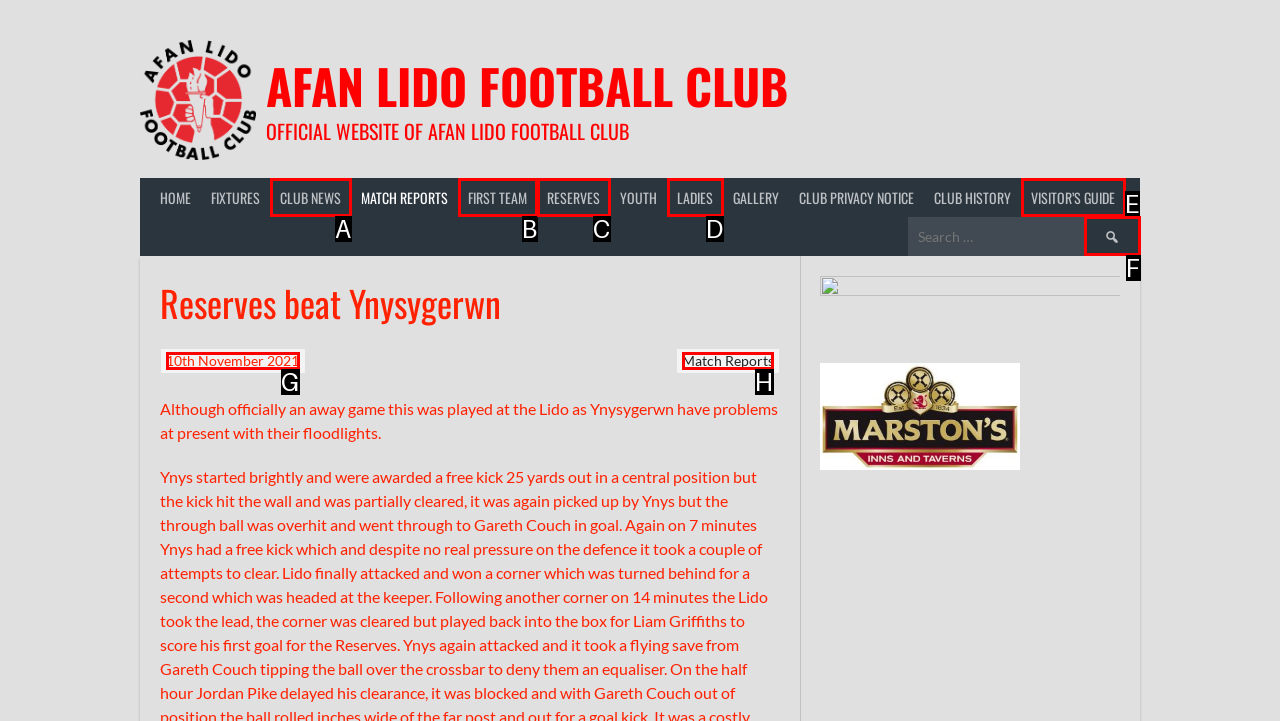Tell me which letter I should select to achieve the following goal: Read the match report
Answer with the corresponding letter from the provided options directly.

H